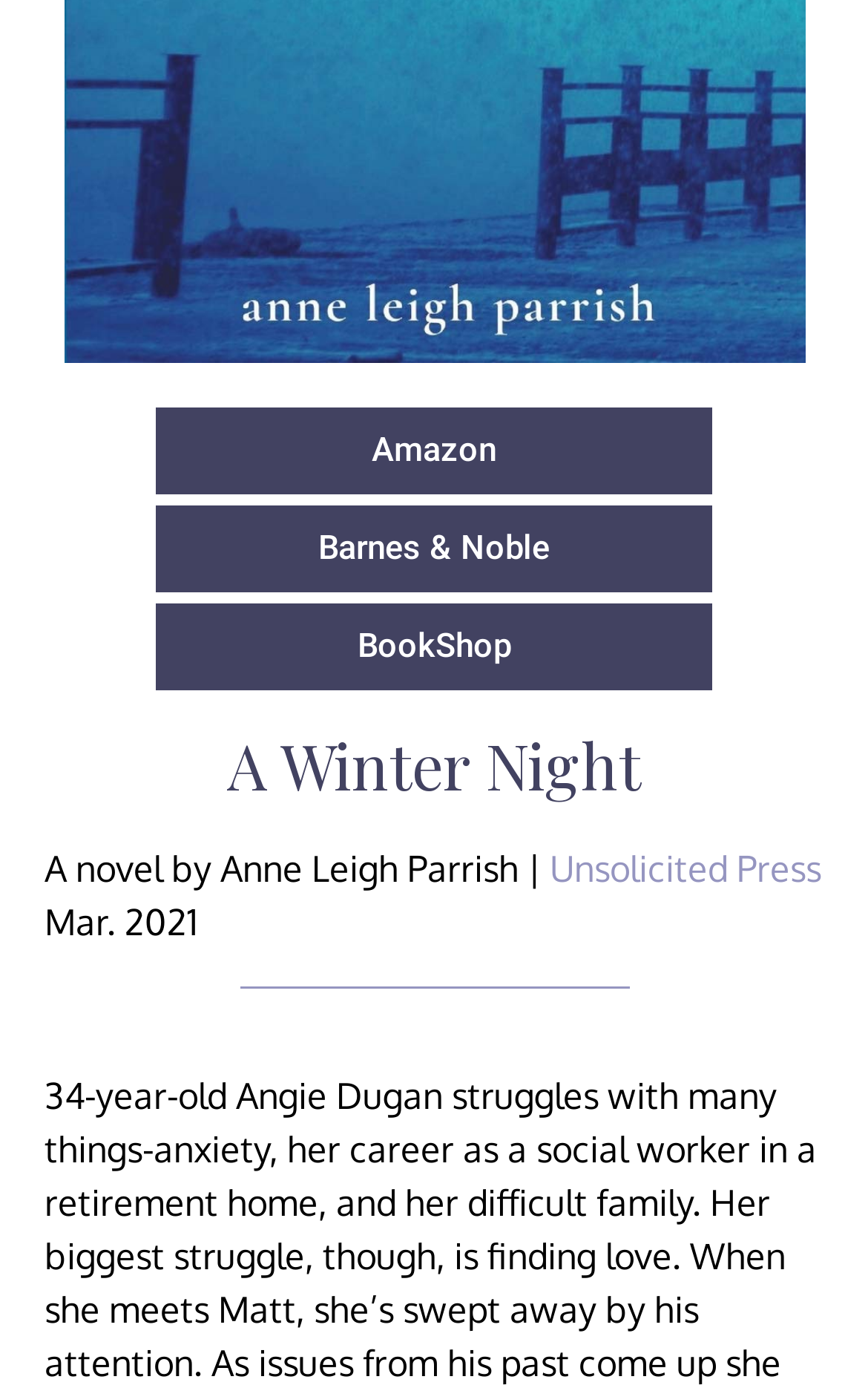Given the content of the image, can you provide a detailed answer to the question?
What is the publication month of the novel?

The question asks for the publication month of the novel, which can be found in the StaticText element with the text 'Mar. 2021' at coordinates [0.051, 0.648, 0.228, 0.68].